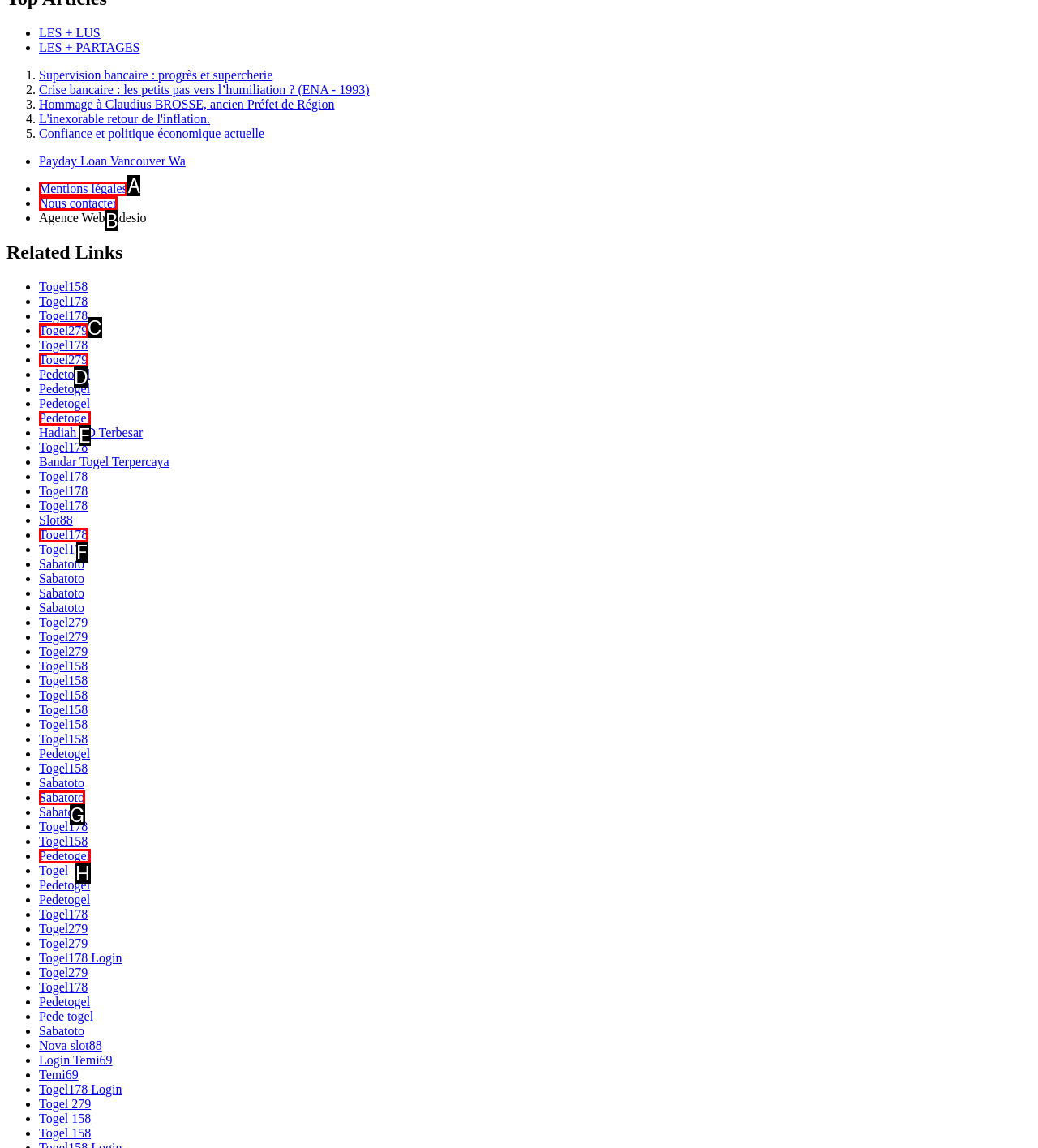Tell me the letter of the UI element to click in order to accomplish the following task: Learn about CIP Certification
Answer with the letter of the chosen option from the given choices directly.

None